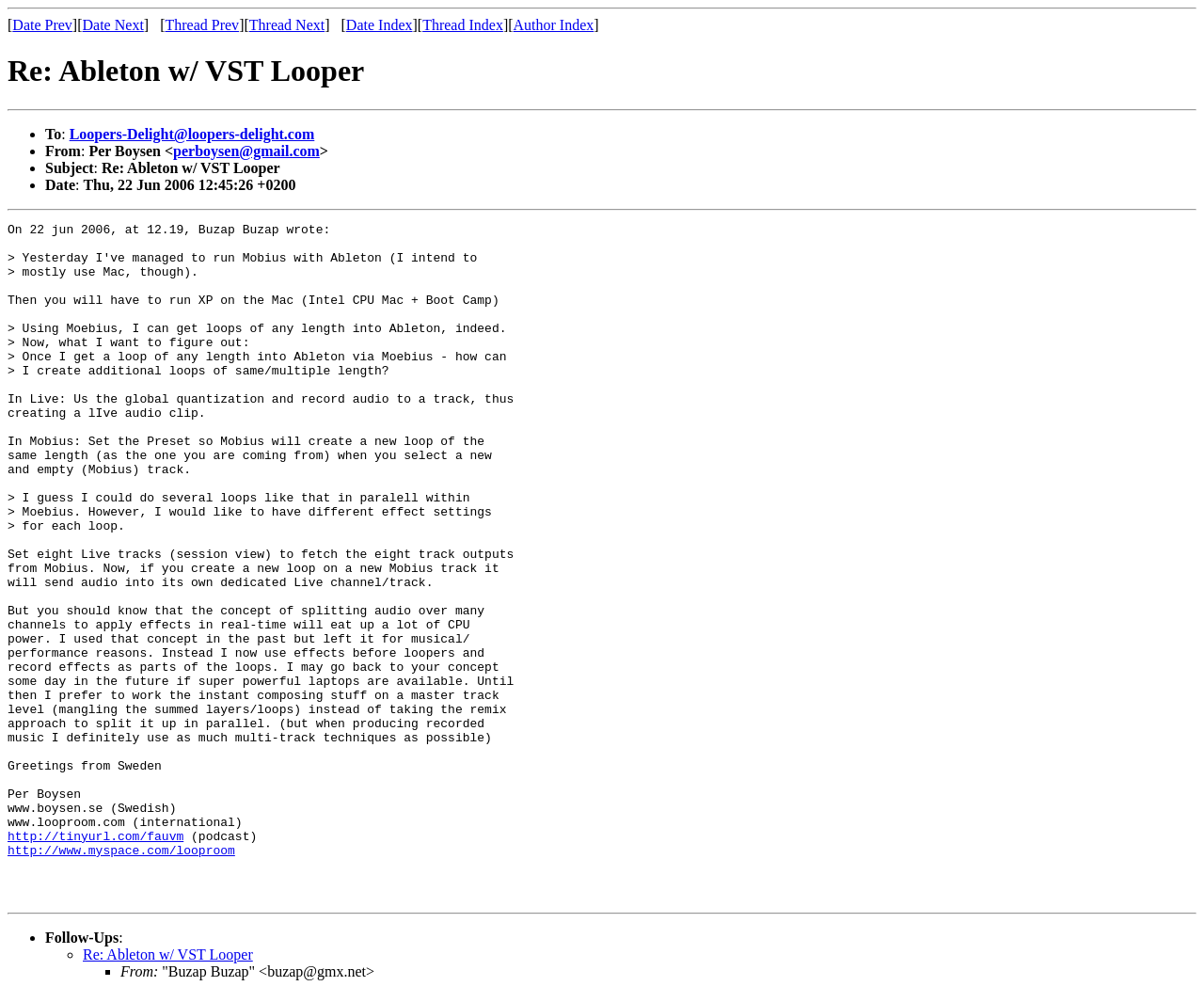What is the sender's email address?
Using the information from the image, give a concise answer in one word or a short phrase.

perboysen@gmail.com